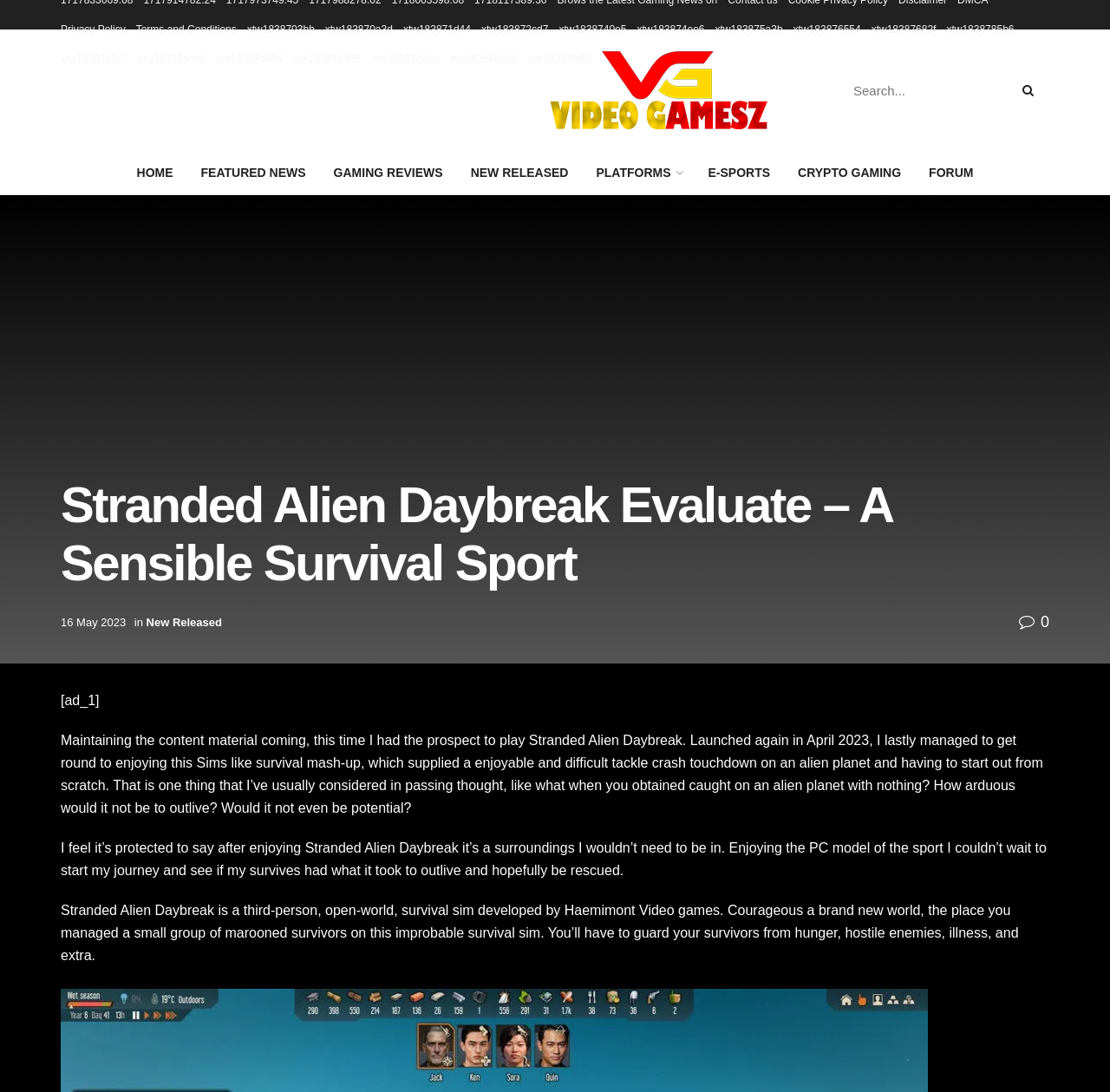Answer the question below with a single word or a brief phrase: 
What is the developer of the game?

Haemimont Games